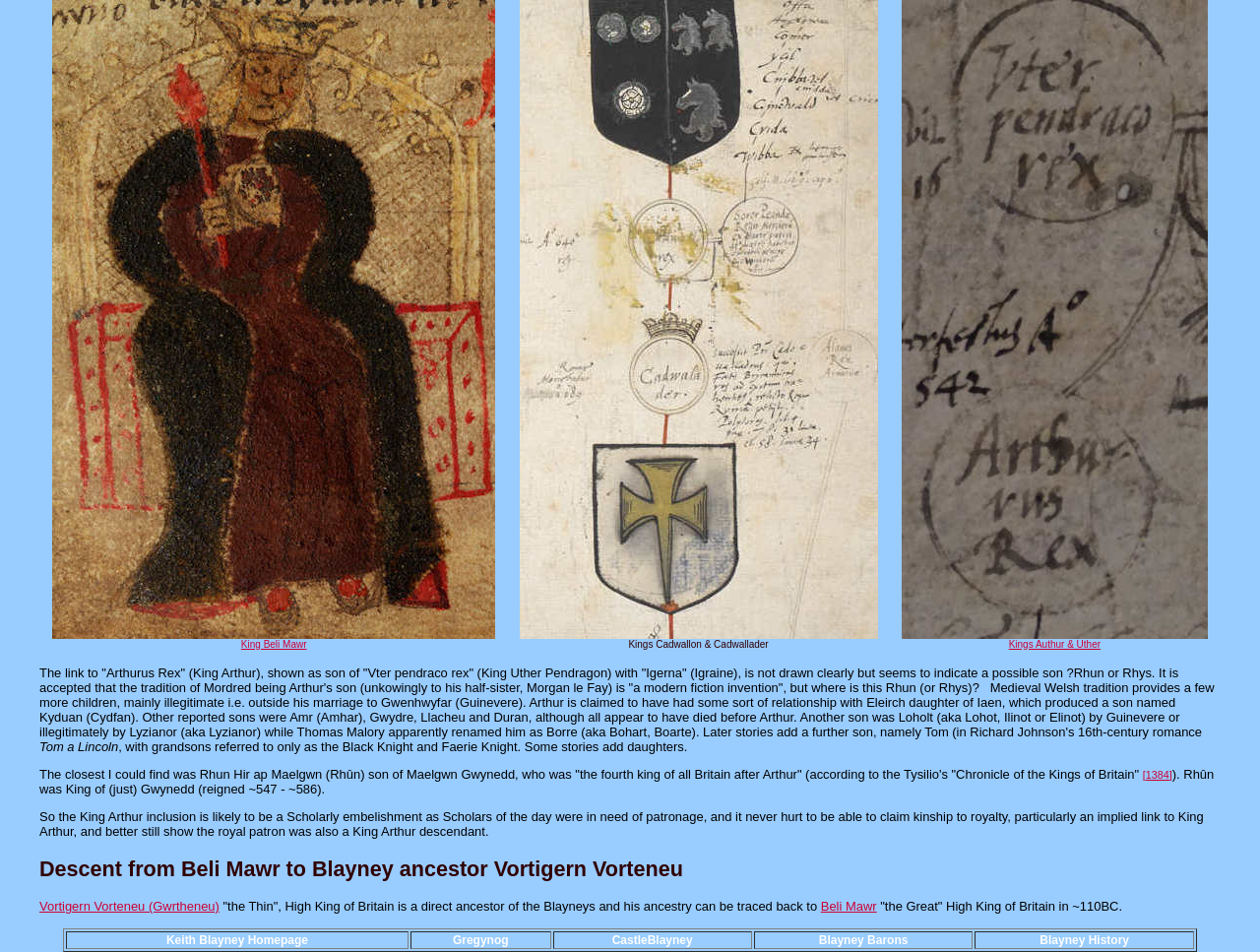Given the webpage screenshot and the description, determine the bounding box coordinates (top-left x, top-left y, bottom-right x, bottom-right y) that define the location of the UI element matching this description: Kings Authur & Uther

[0.708, 0.656, 0.966, 0.683]